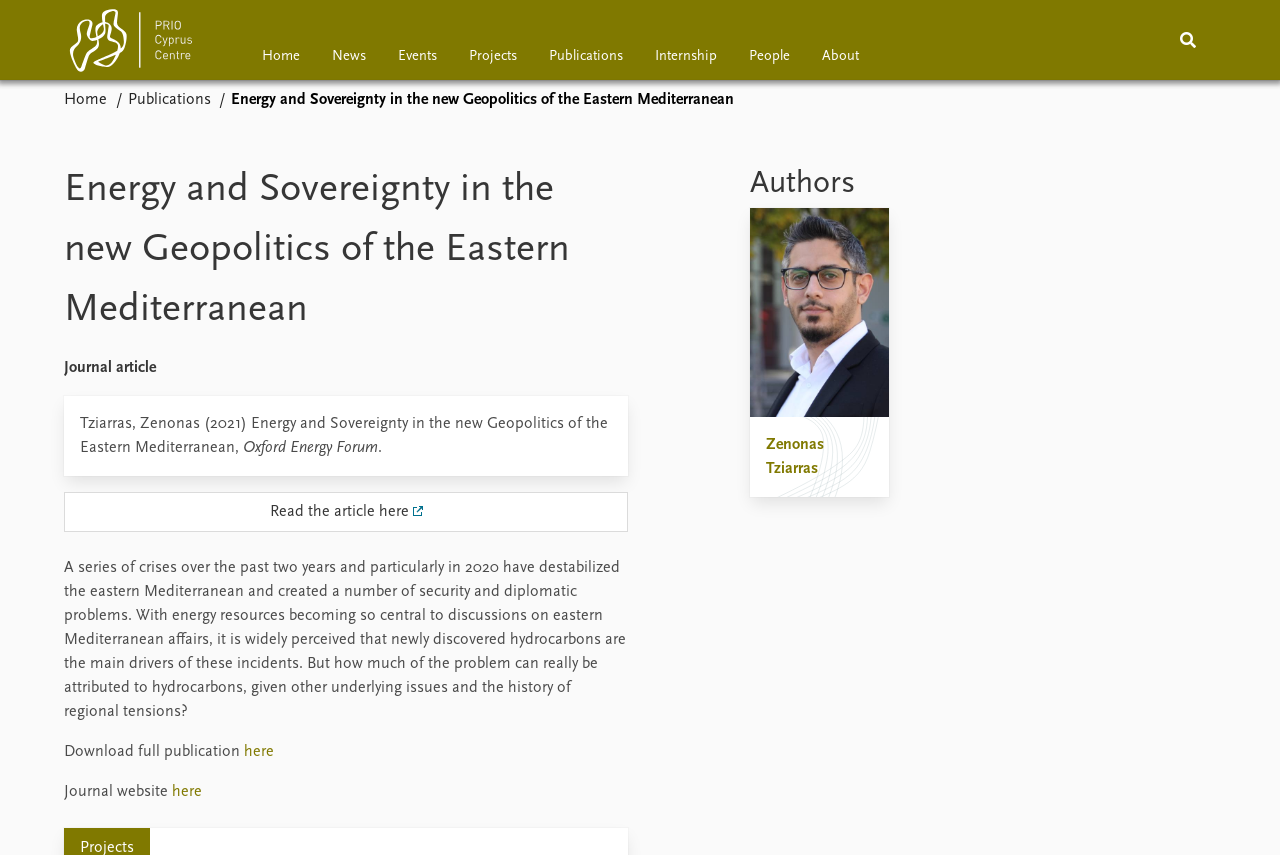Please provide the main heading of the webpage content.

Energy and Sovereignty in the new Geopolitics of the Eastern Mediterranean